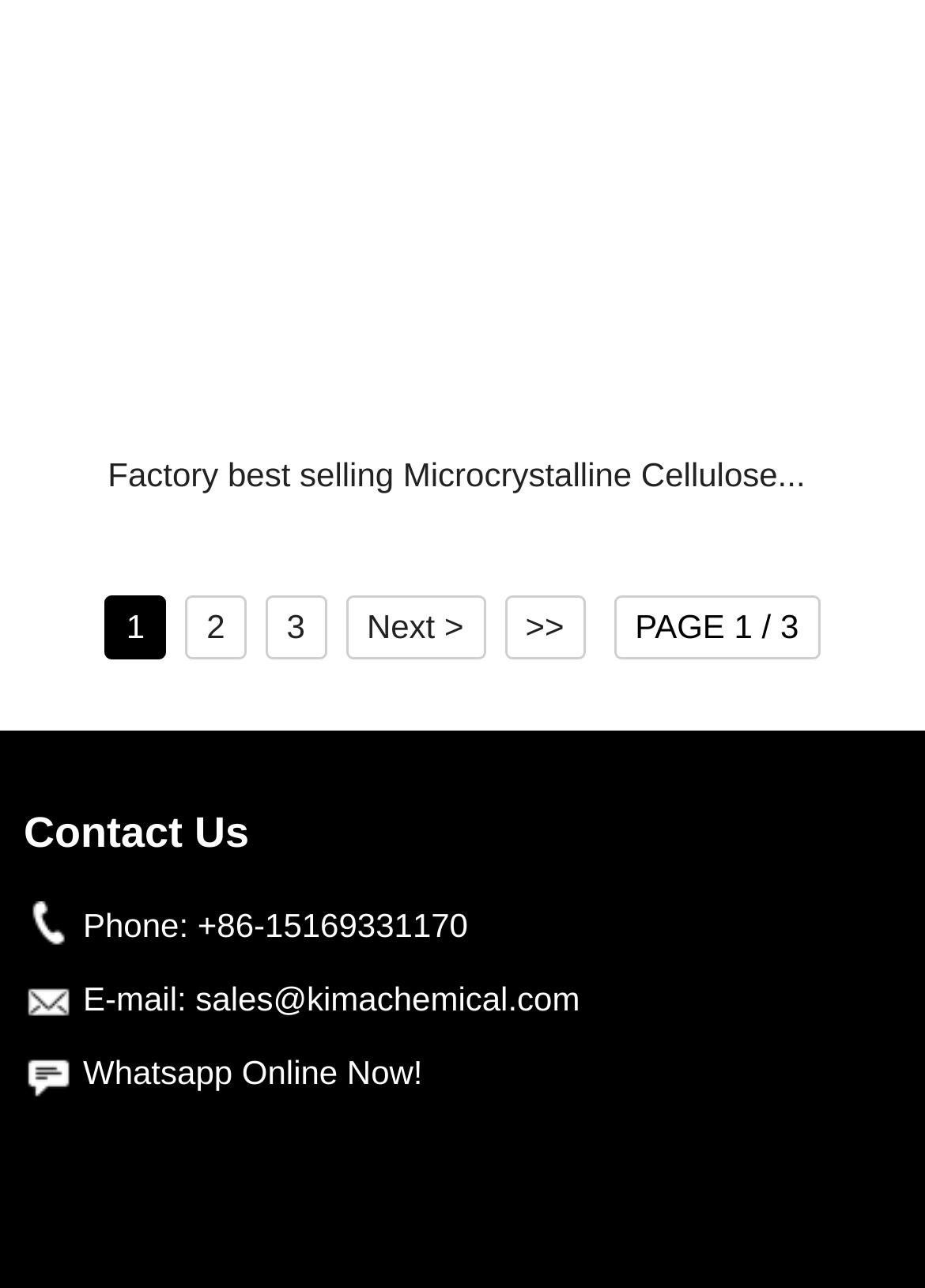Utilize the information from the image to answer the question in detail:
What is the email address to contact?

I found the email address by looking at the link element 'sales@kimachemical.com' which is associated with the StaticText element 'E-mail:'.